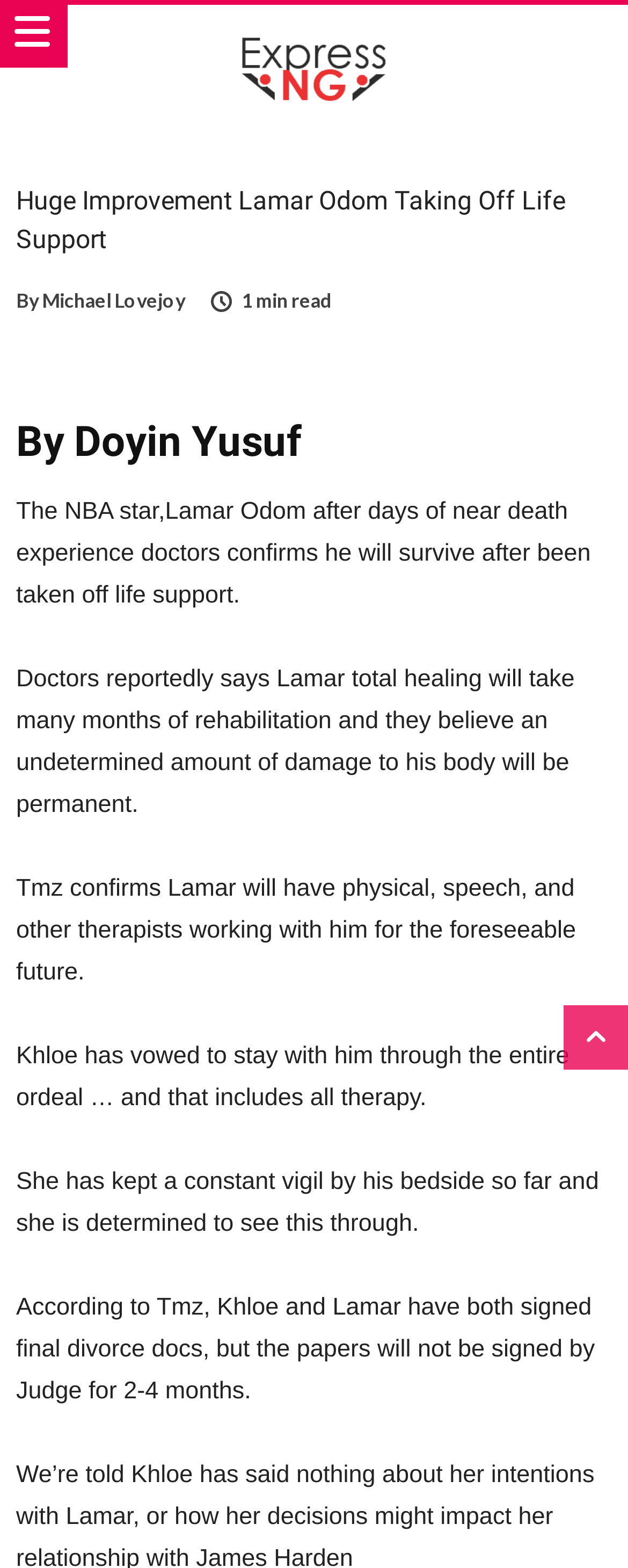What is the title or heading displayed on the webpage?

Huge Improvement Lamar Odom Taking Off Life Support